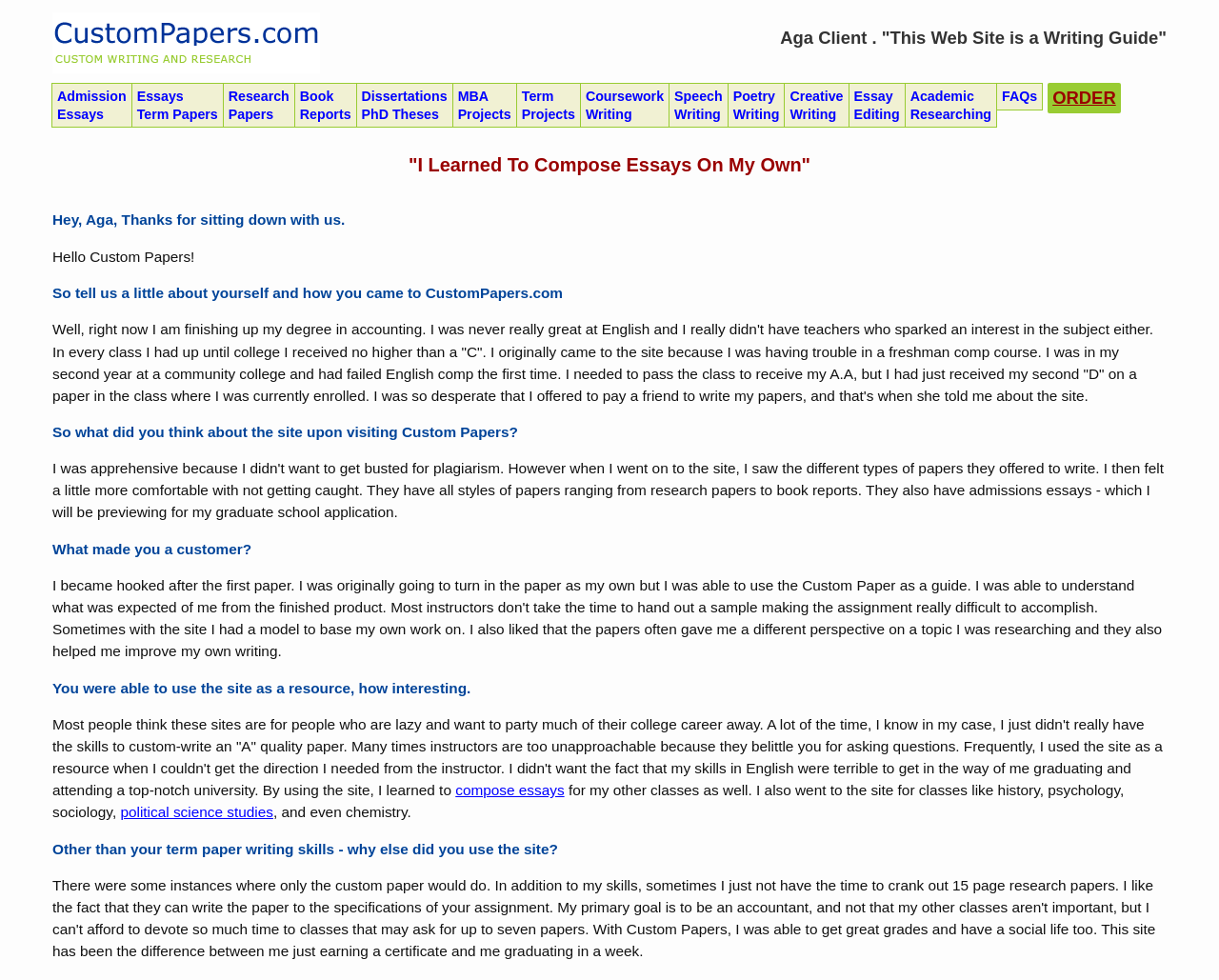Find the coordinates for the bounding box of the element with this description: "Research Papers".

[0.183, 0.085, 0.242, 0.131]